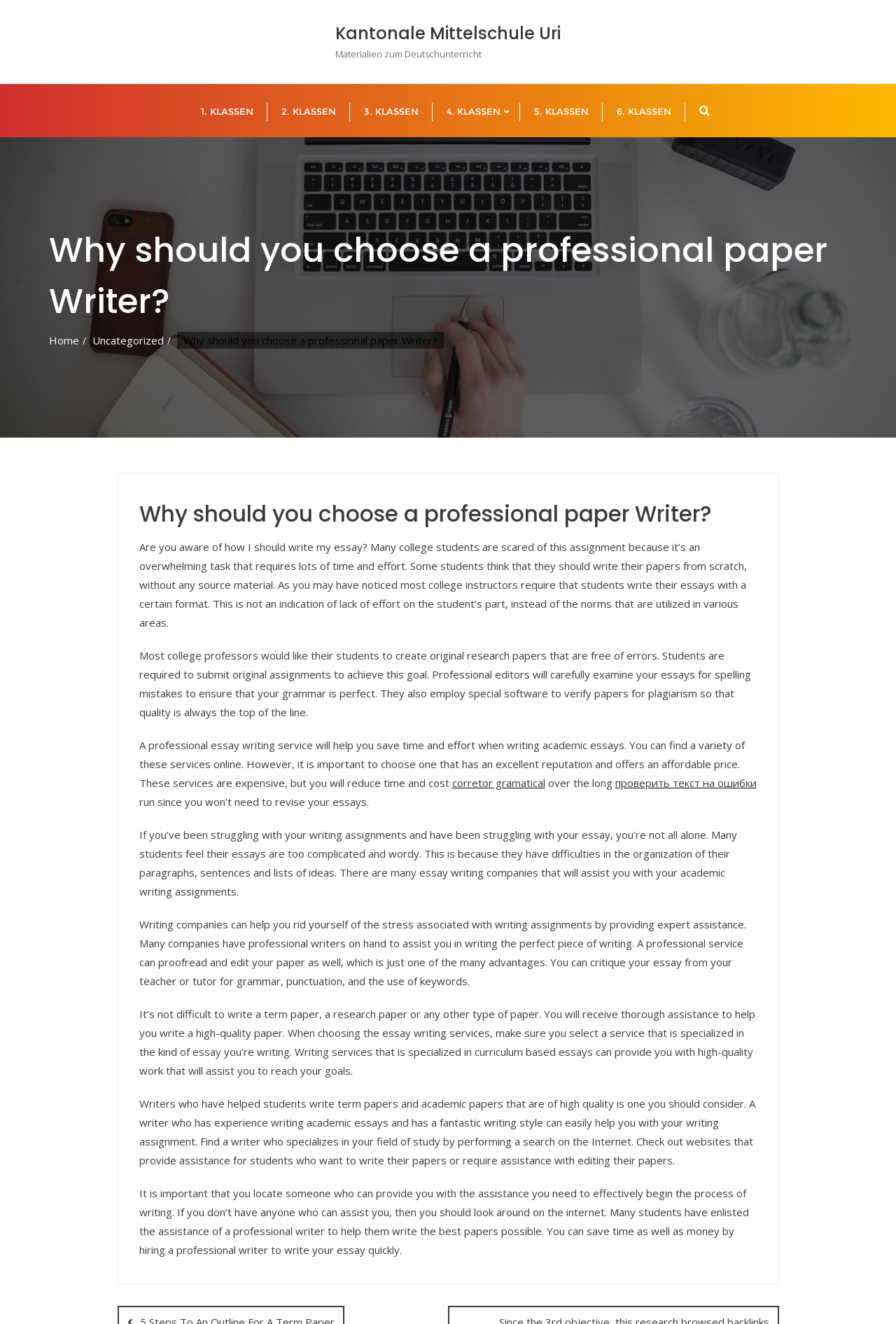Given the webpage screenshot, identify the bounding box of the UI element that matches this description: "Kantonale Mittelschule UriMaterialien zum Deutschunterricht".

[0.374, 0.011, 0.626, 0.053]